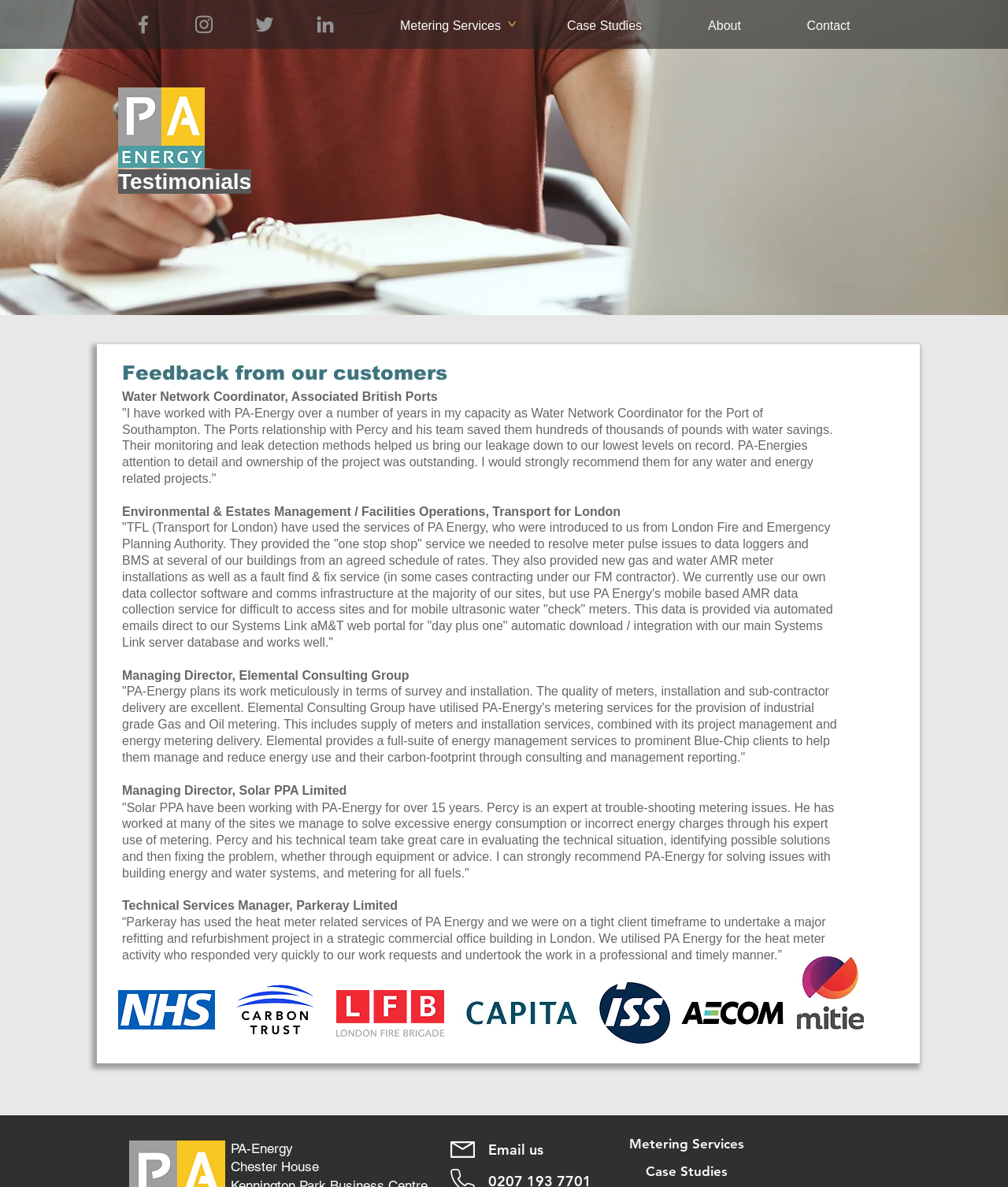How many client logos are displayed at the bottom of the webpage?
Look at the screenshot and respond with a single word or phrase.

7